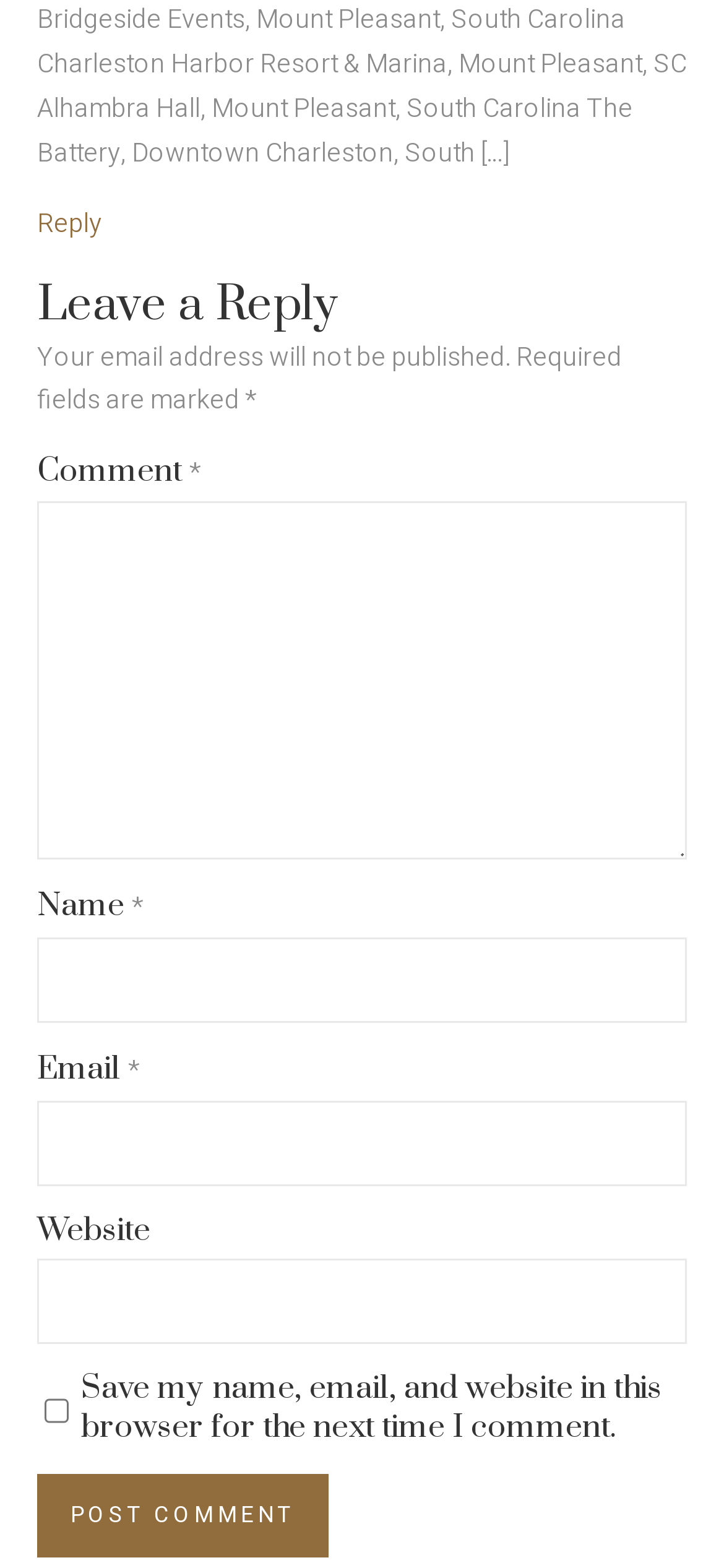Locate the UI element that matches the description Privacy Policy in the webpage screenshot. Return the bounding box coordinates in the format (top-left x, top-left y, bottom-right x, bottom-right y), with values ranging from 0 to 1.

[0.483, 0.59, 0.712, 0.618]